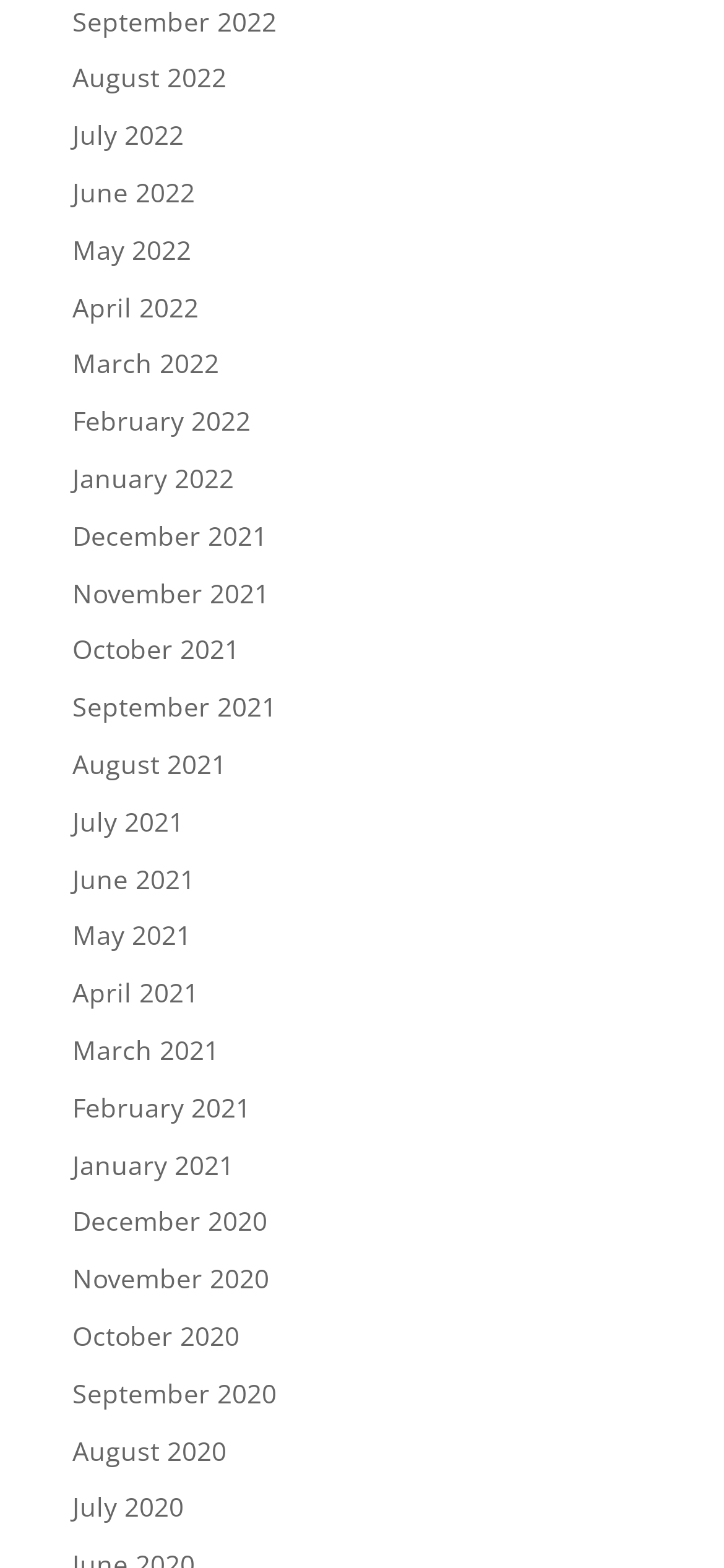Are the links in chronological order?
Based on the image, respond with a single word or phrase.

Yes